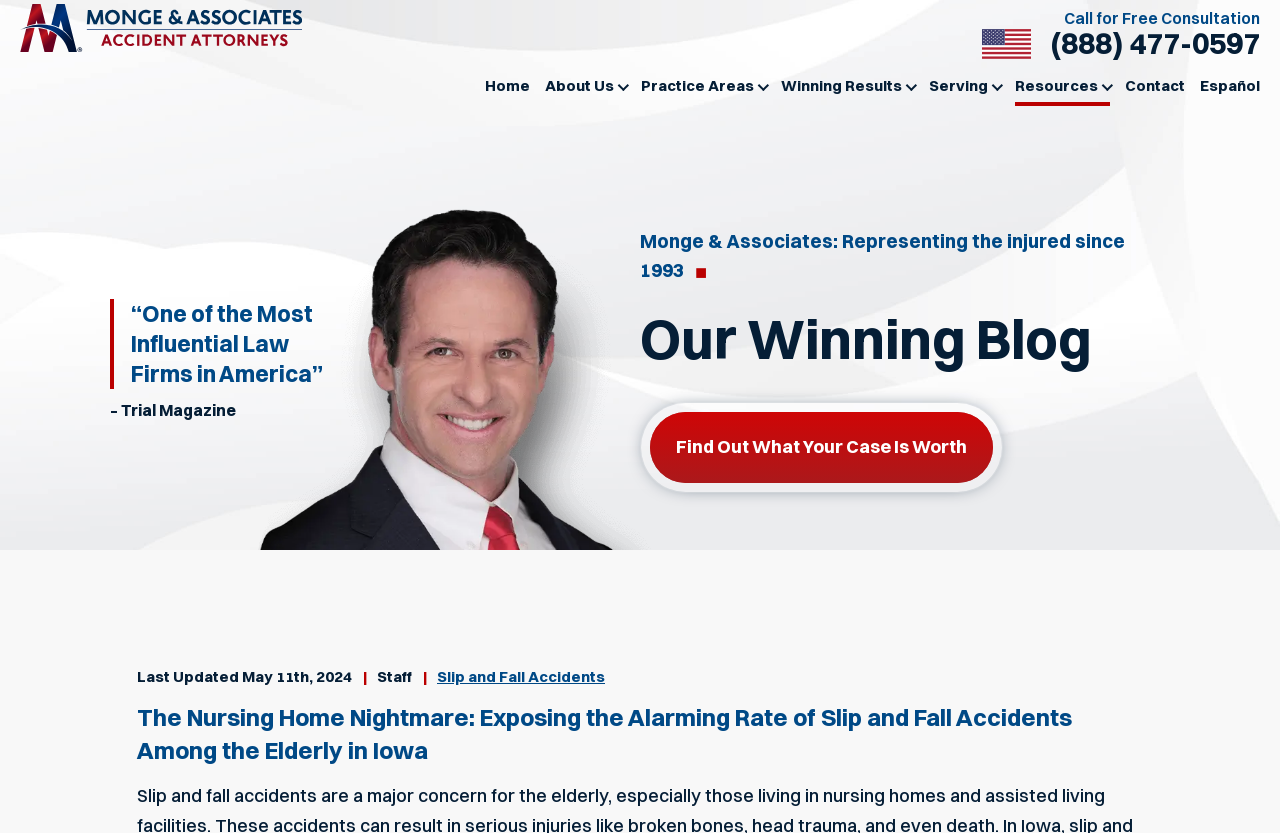Please specify the bounding box coordinates of the element that should be clicked to execute the given instruction: 'Buy Debi's book on Amazon'. Ensure the coordinates are four float numbers between 0 and 1, expressed as [left, top, right, bottom].

None